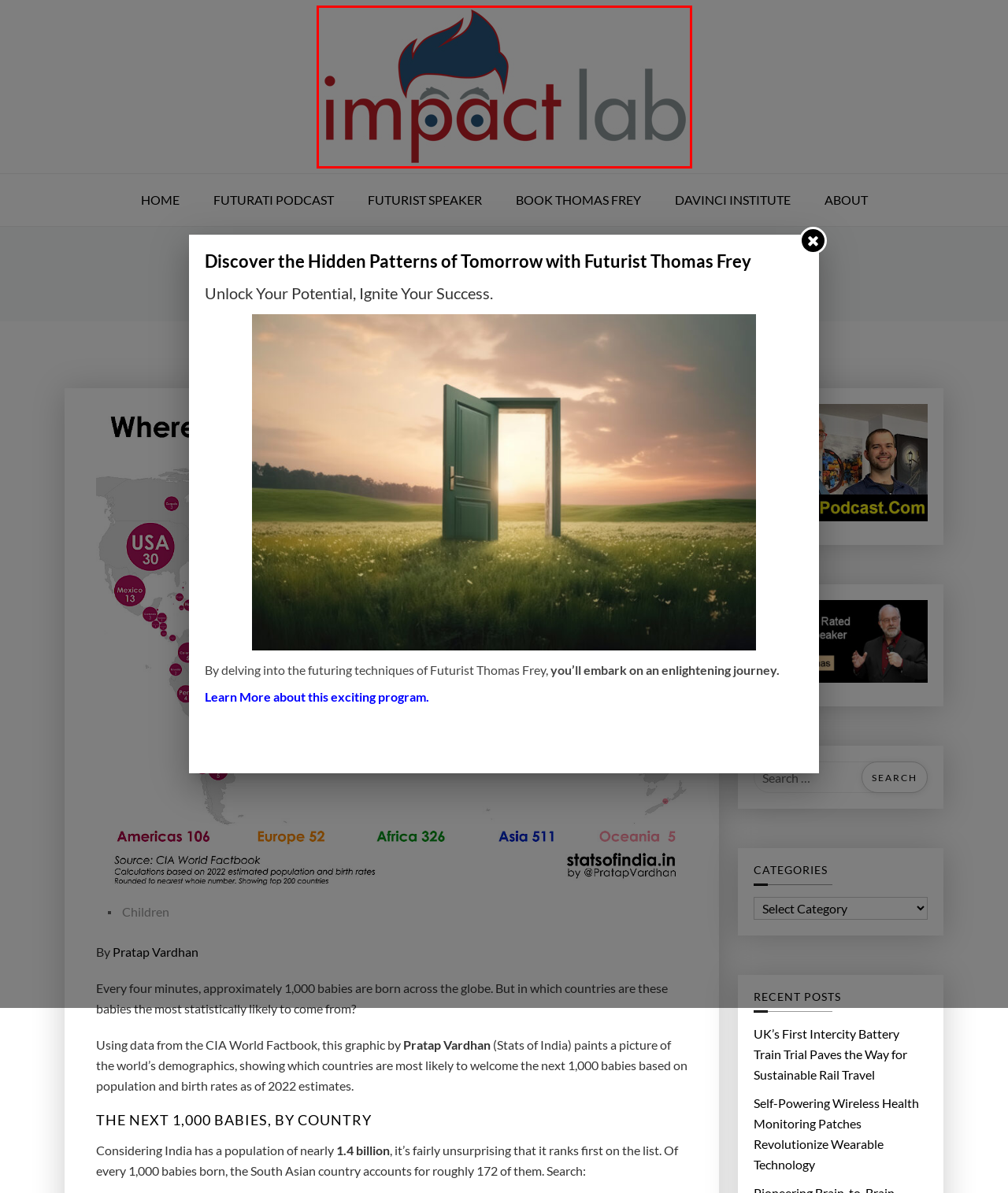A screenshot of a webpage is given, featuring a red bounding box around a UI element. Please choose the webpage description that best aligns with the new webpage after clicking the element in the bounding box. These are the descriptions:
A. Impact Lab – A Laboratory of the Future Human Experience
B. Children – Impact Lab
C. About – Impact Lab
D. Thomas Frey Future Like a Boss Online Course - Futurist Speaker
E. Book Thomas Frey - Futurist Speaker
F. Self-Powering Wireless Health Monitoring Patches Revolutionize Wearable Technology – Impact Lab
G. Thomas Frey - Architect of the Future - Futurist Speaker
H. Home - Futurati Podcast

A